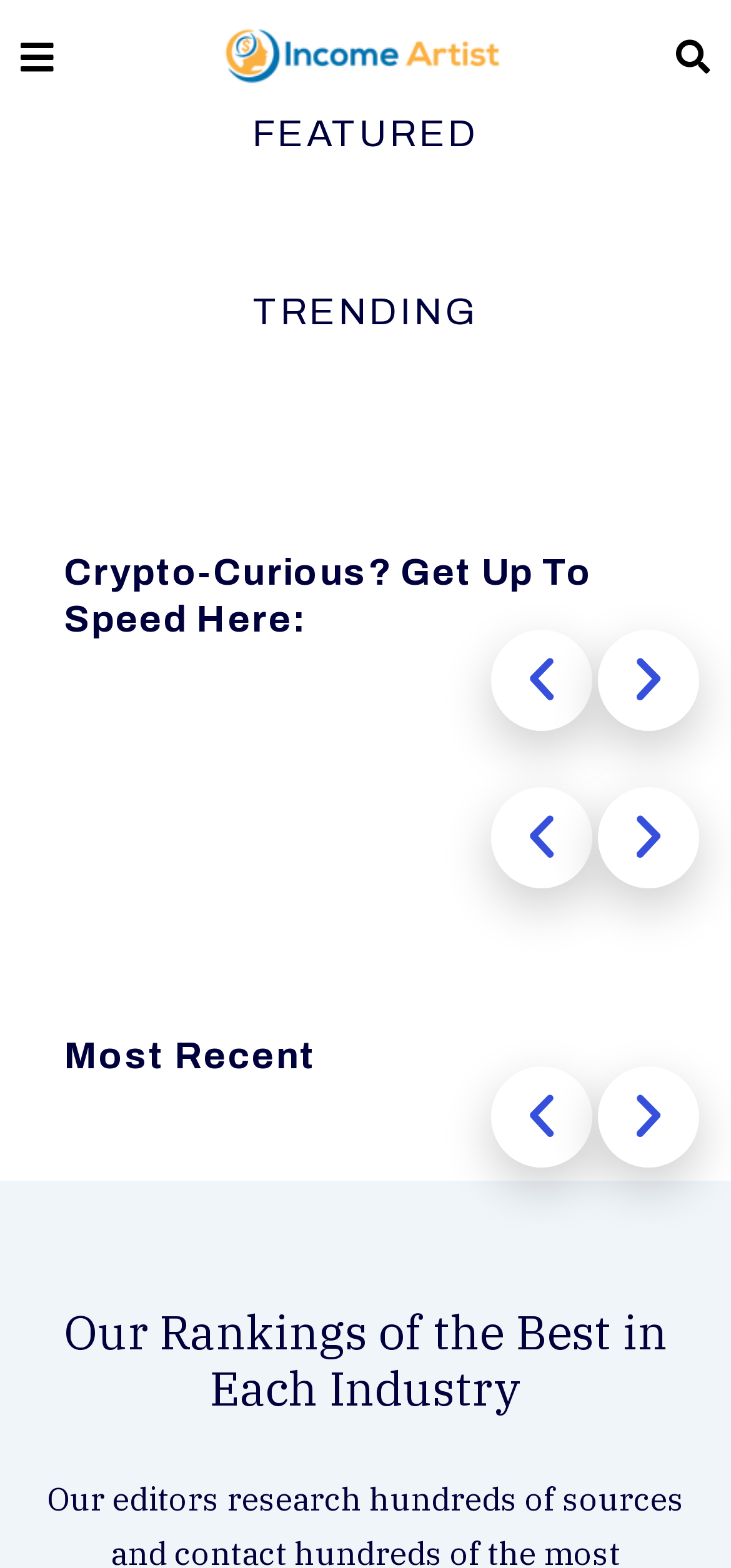Give an extensive and precise description of the webpage.

The webpage is titled "Income Artist — Building Multiple Income Streams" and has a prominent image with the same title at the top, taking up about 40% of the width. Below the image, there is a search bar that spans about 30% of the width. 

On the left side, there is a link, and above it, there are three headings stacked vertically, with "FEATURED" at the top, followed by "TRENDING", and then "Crypto-Curious? Get Up To Speed Here:". 

To the right of these headings, there are three sliders, each with "Previous slide" and "Next slide" buttons. The first slider is positioned above the second, and the second is above the third. Each slider has a heading above it, with "Most Recent" above the second slider, and "Our Rankings of the Best in Each Industry" above the third slider. 

The overall structure of the webpage is divided into sections, with clear headings and concise text, and there are multiple interactive elements, including links, search bars, and sliders with navigation buttons.